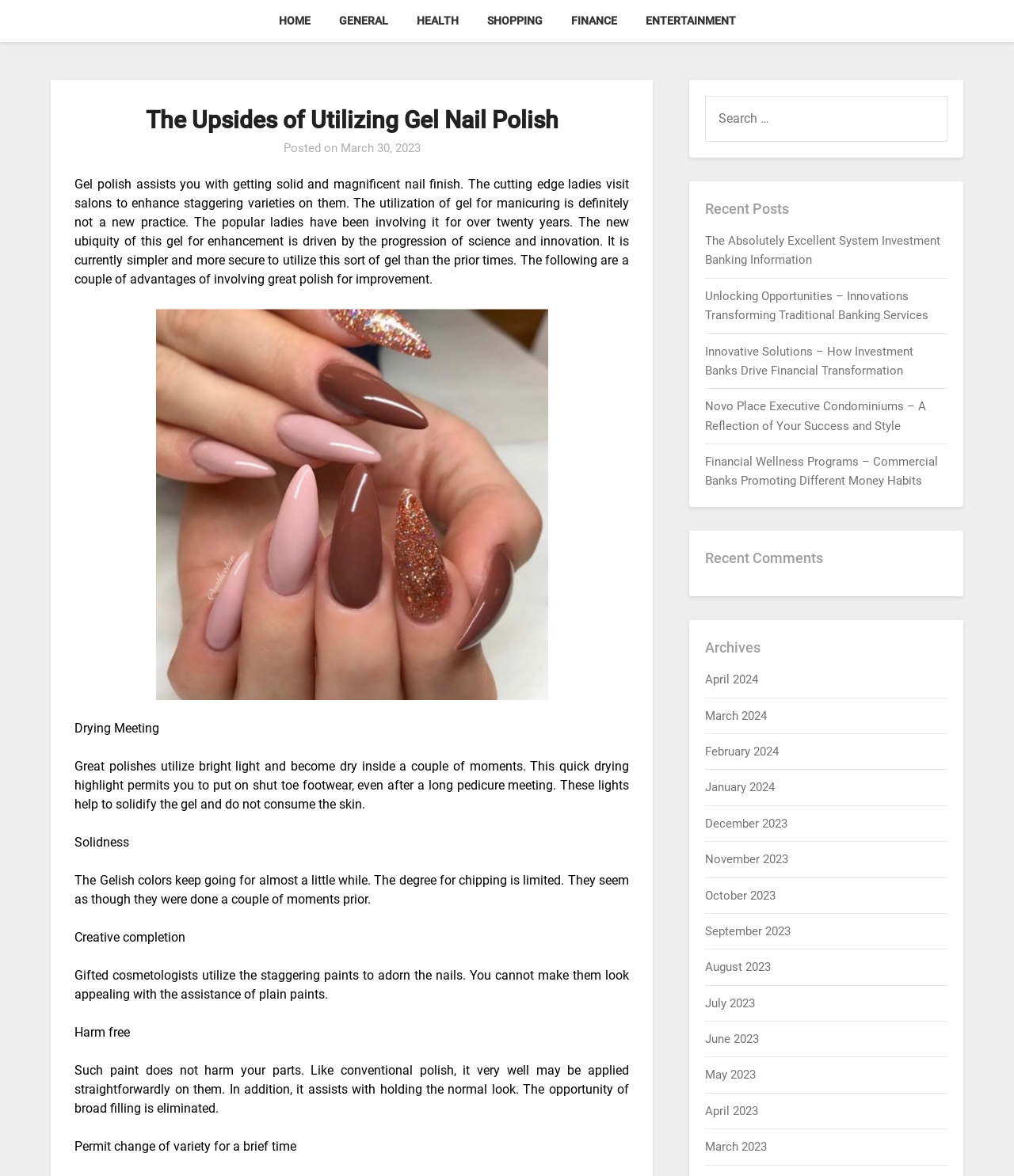Predict the bounding box coordinates for the UI element described as: "General". The coordinates should be four float numbers between 0 and 1, presented as [left, top, right, bottom].

[0.321, 0.0, 0.395, 0.036]